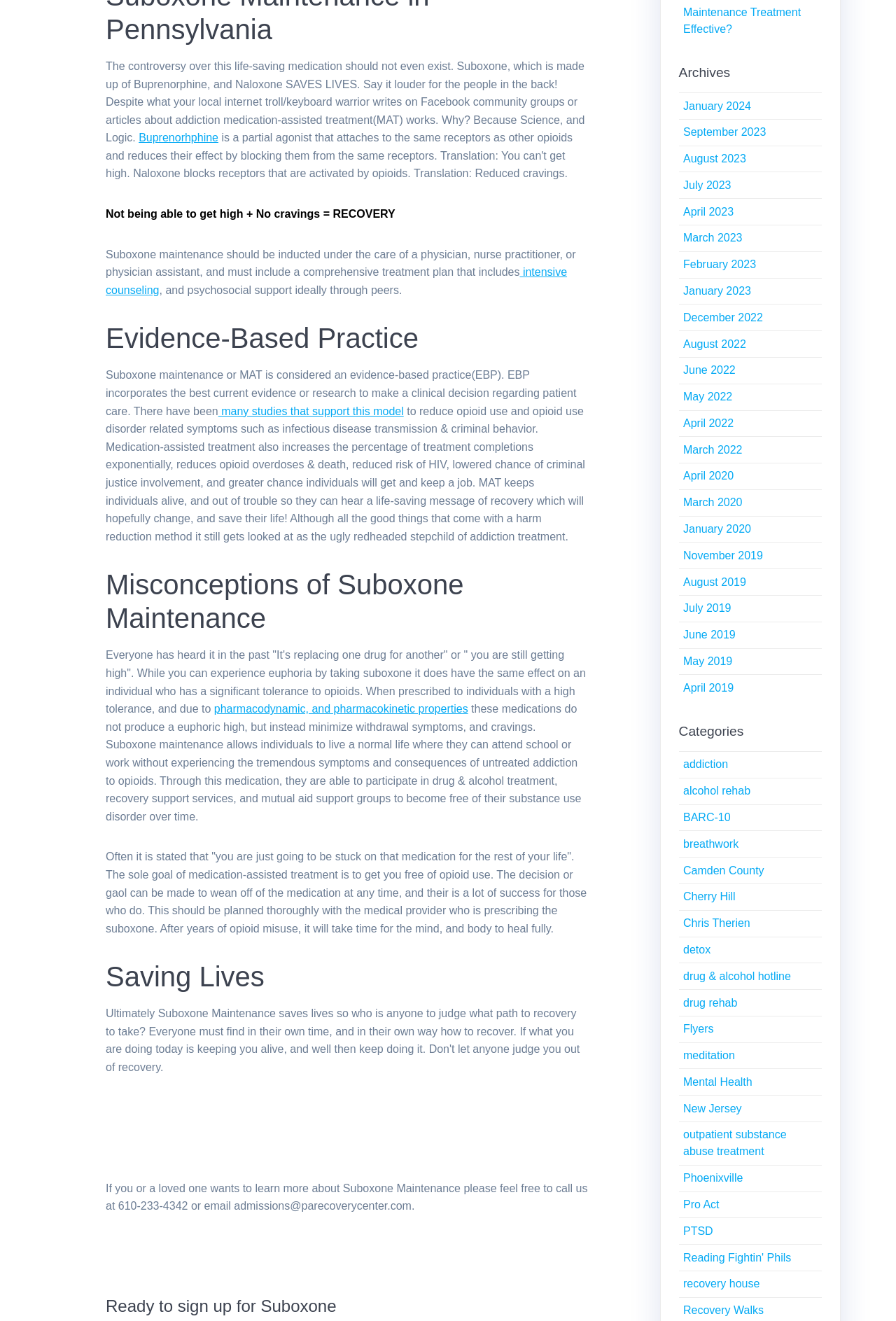Determine the bounding box coordinates of the section I need to click to execute the following instruction: "Click on 'Buprenorhphine'". Provide the coordinates as four float numbers between 0 and 1, i.e., [left, top, right, bottom].

[0.155, 0.282, 0.244, 0.291]